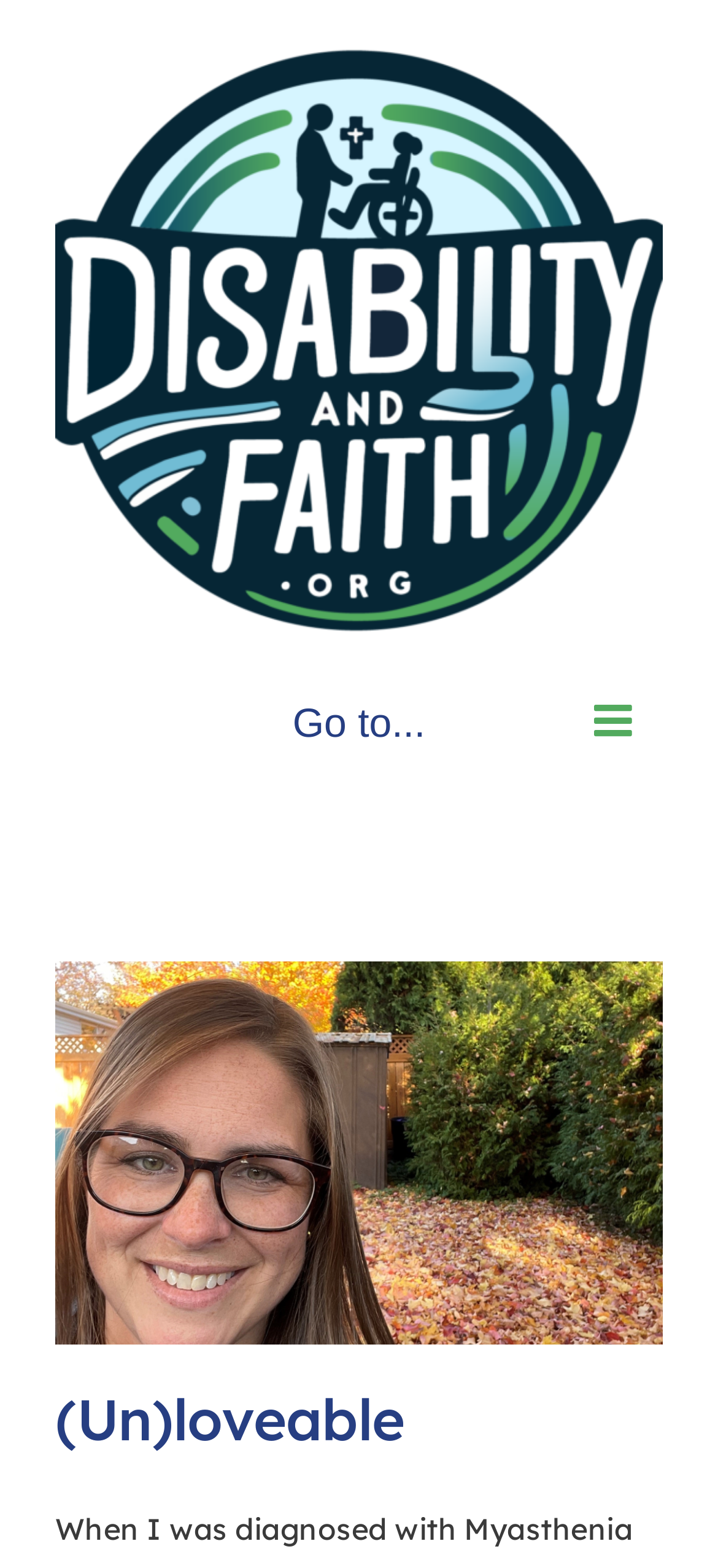Identify the bounding box for the UI element described as: "(Un)loveable". Ensure the coordinates are four float numbers between 0 and 1, formatted as [left, top, right, bottom].

[0.077, 0.883, 0.563, 0.928]